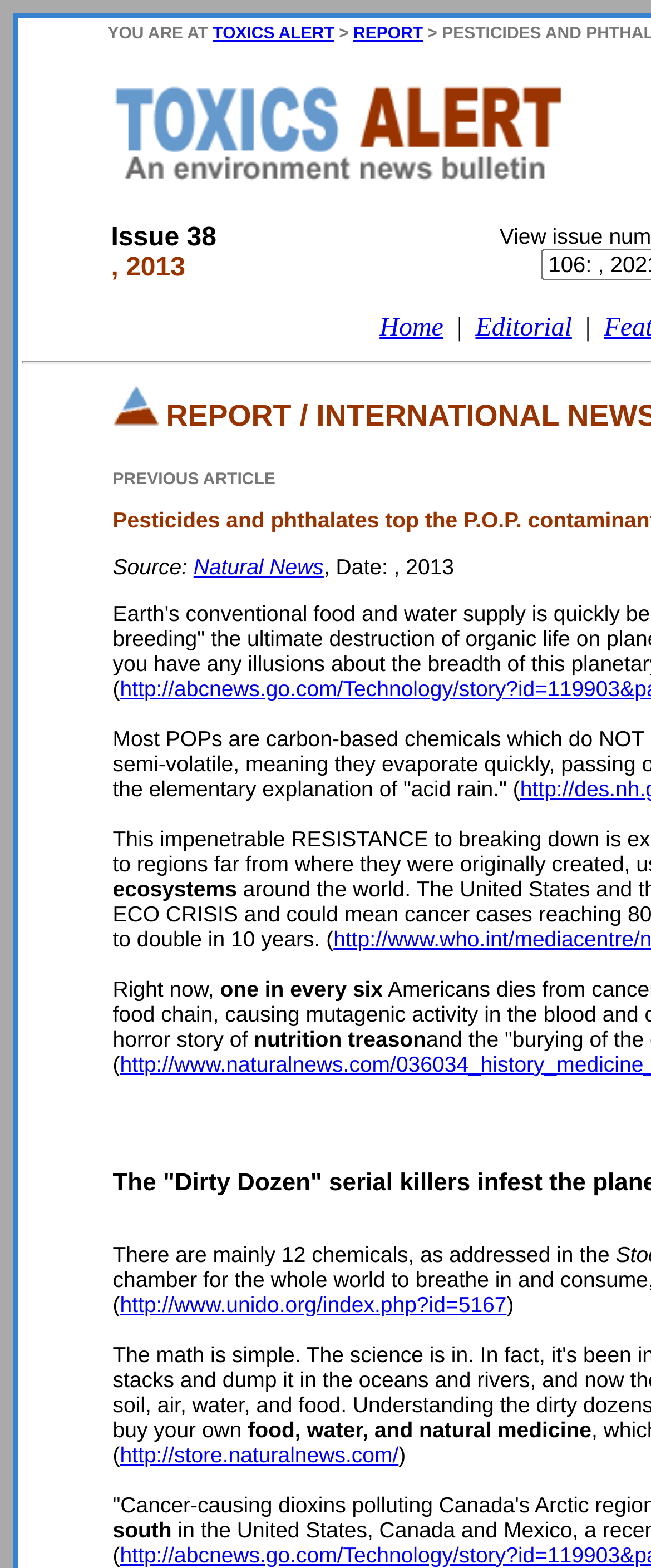Please find and report the bounding box coordinates of the element to click in order to perform the following action: "Click on TOXICS ALERT". The coordinates should be expressed as four float numbers between 0 and 1, in the format [left, top, right, bottom].

[0.327, 0.016, 0.514, 0.028]